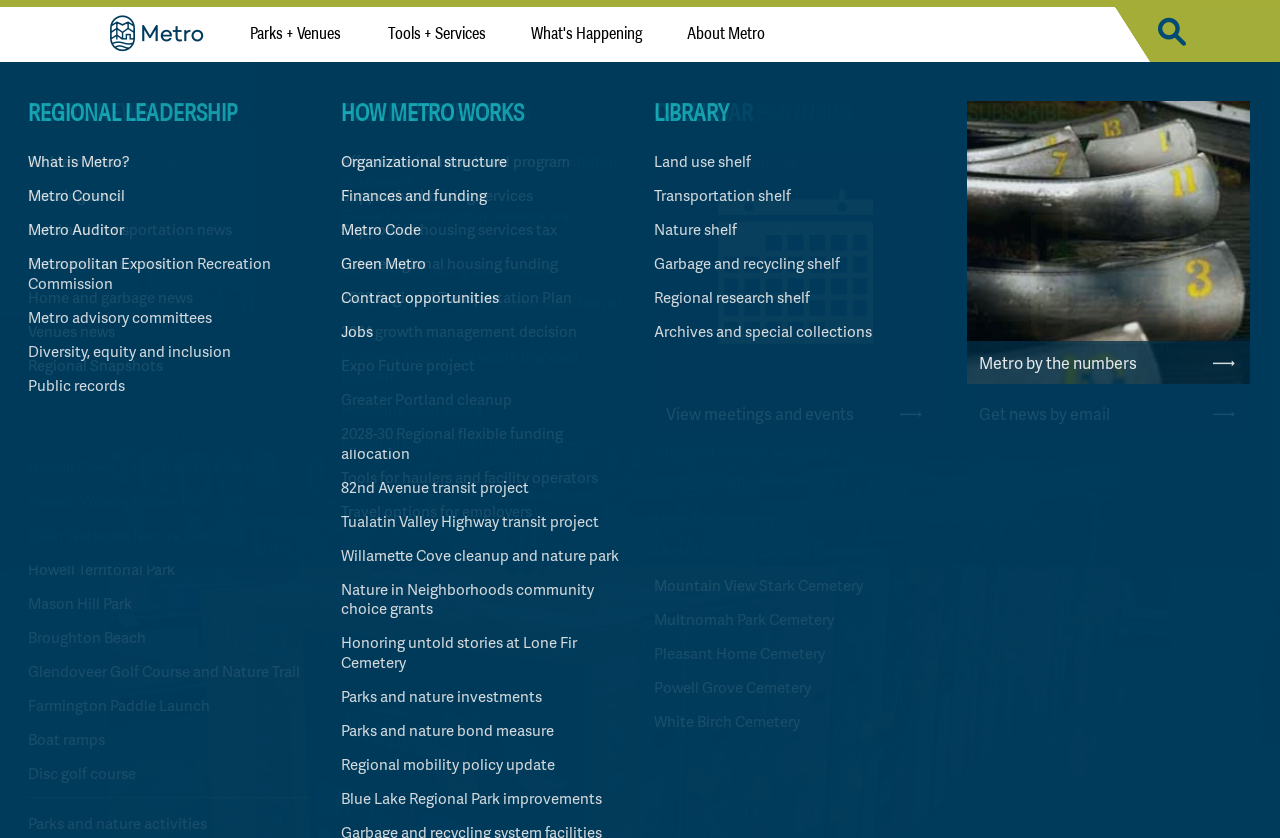Can you specify the bounding box coordinates of the area that needs to be clicked to fulfill the following instruction: "Learn about television waste and disposal tips"?

[0.0, 0.223, 1.0, 0.319]